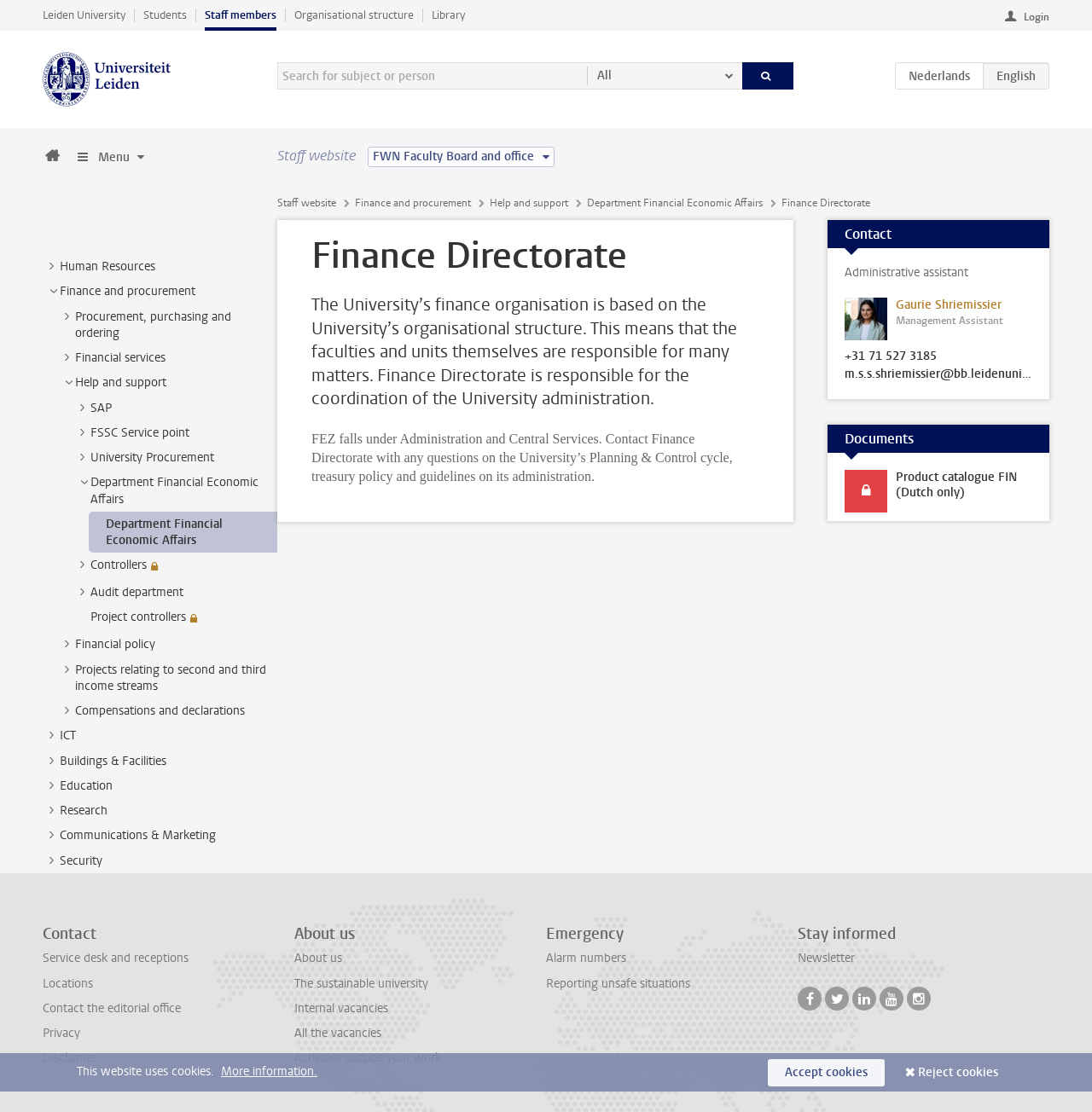Locate the bounding box coordinates of the clickable region necessary to complete the following instruction: "Get the 'Irs payment plan not withdrawn Form 2013-2024'". Provide the coordinates in the format of four float numbers between 0 and 1, i.e., [left, top, right, bottom].

None